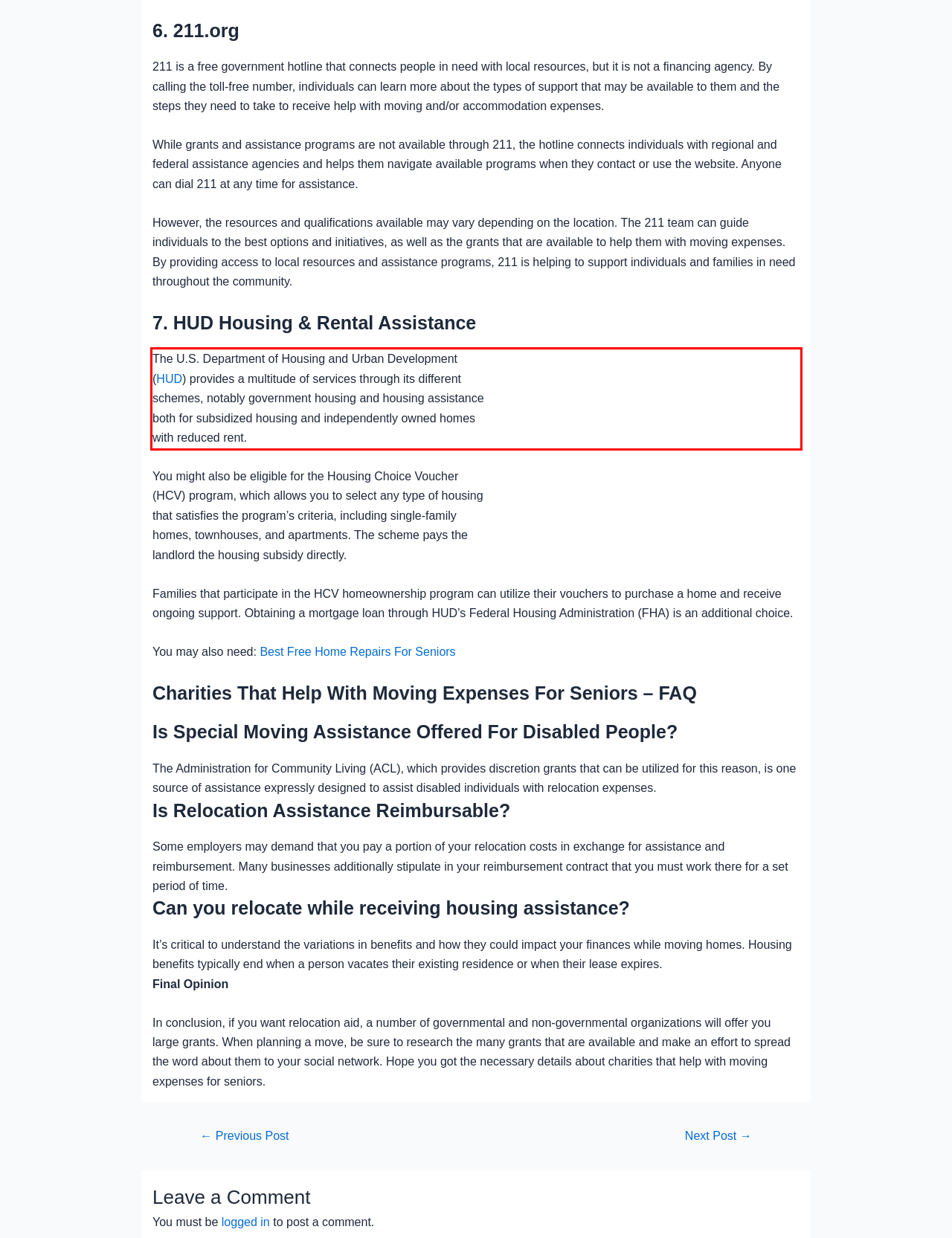You have a webpage screenshot with a red rectangle surrounding a UI element. Extract the text content from within this red bounding box.

The U.S. Department of Housing and Urban Development (HUD) provides a multitude of services through its different schemes, notably government housing and housing assistance both for subsidized housing and independently owned homes with reduced rent.